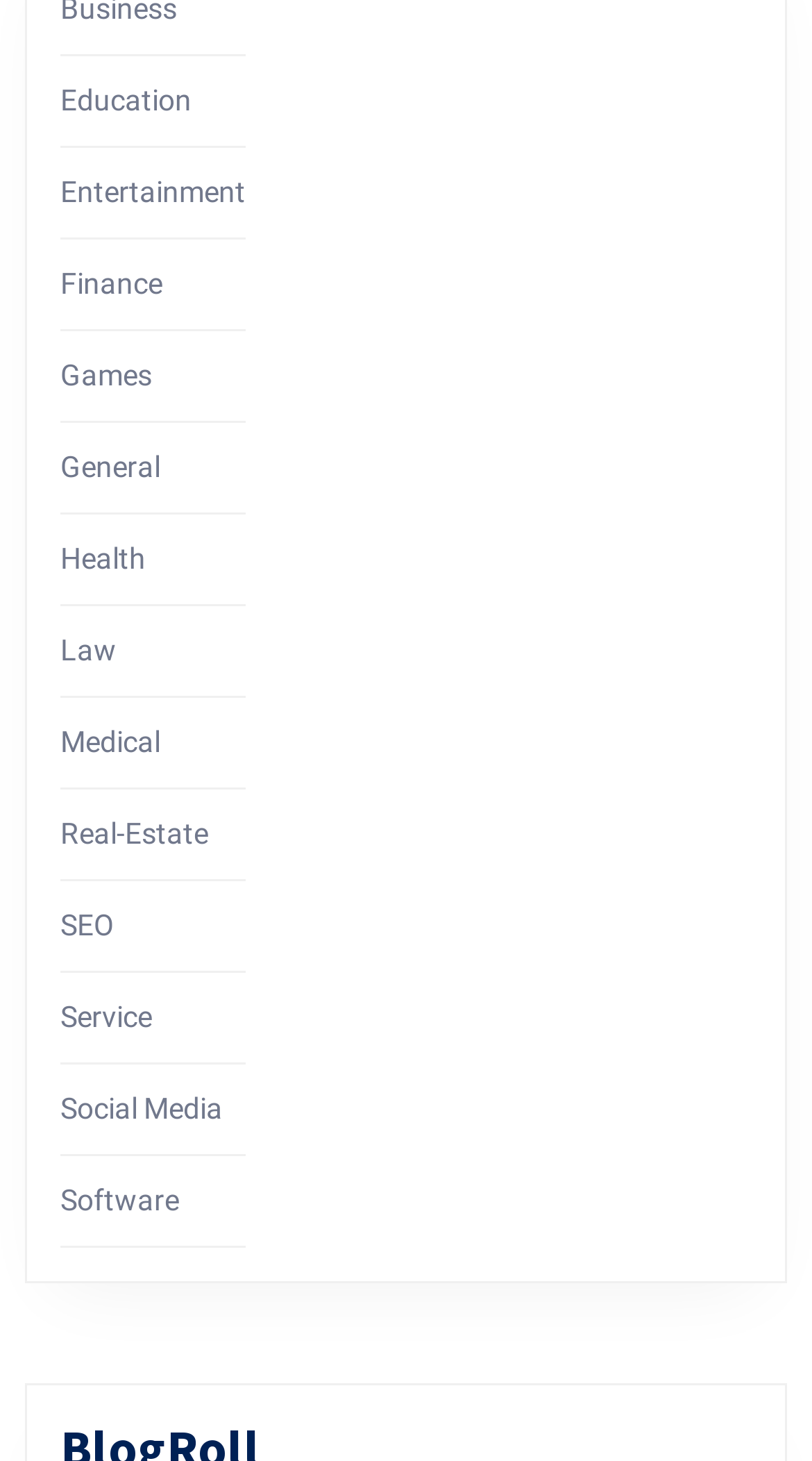Locate the bounding box of the user interface element based on this description: "Education".

[0.074, 0.058, 0.236, 0.08]